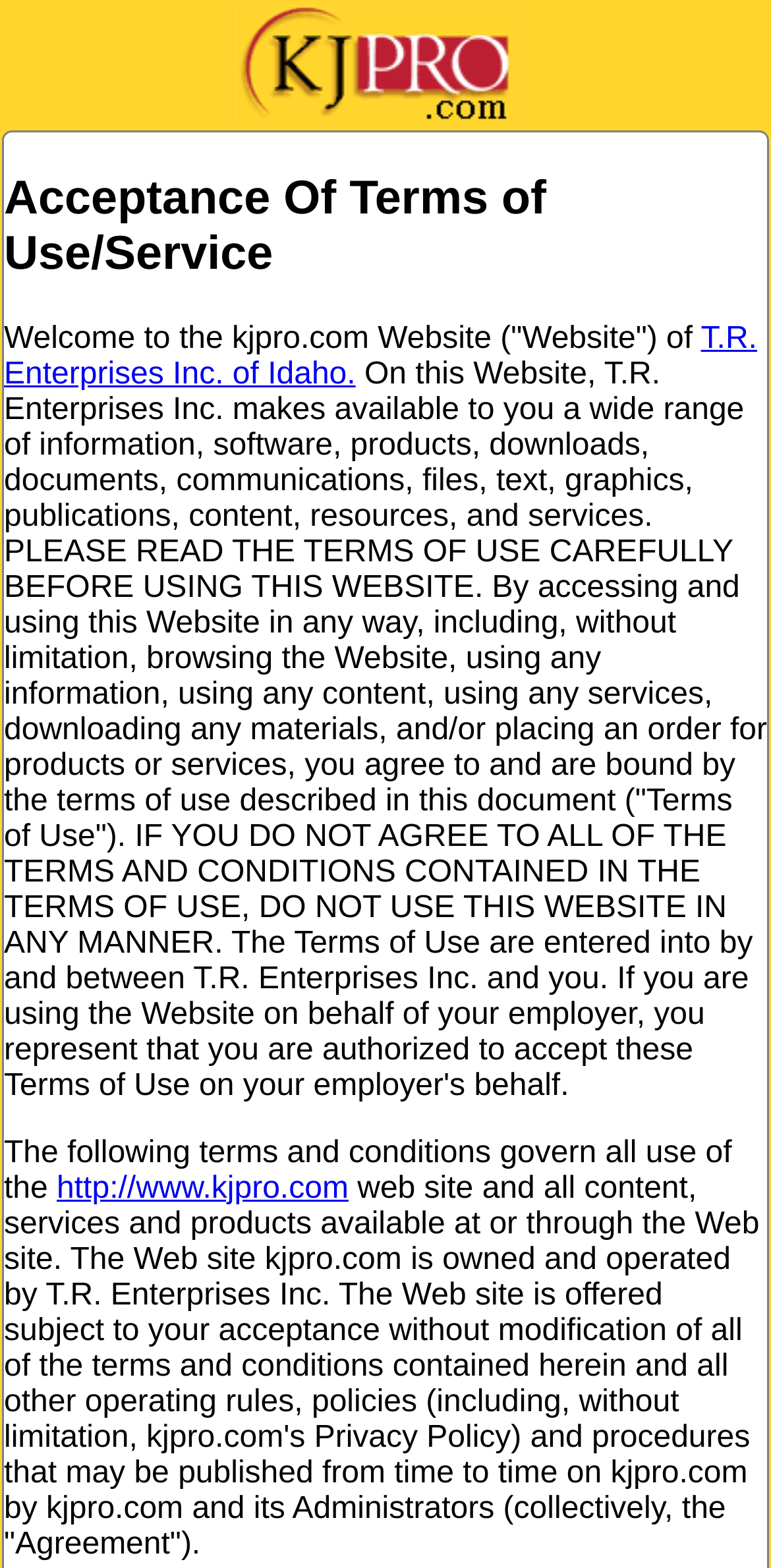Can you extract the primary headline text from the webpage?

Acceptance Of Terms of Use/Service